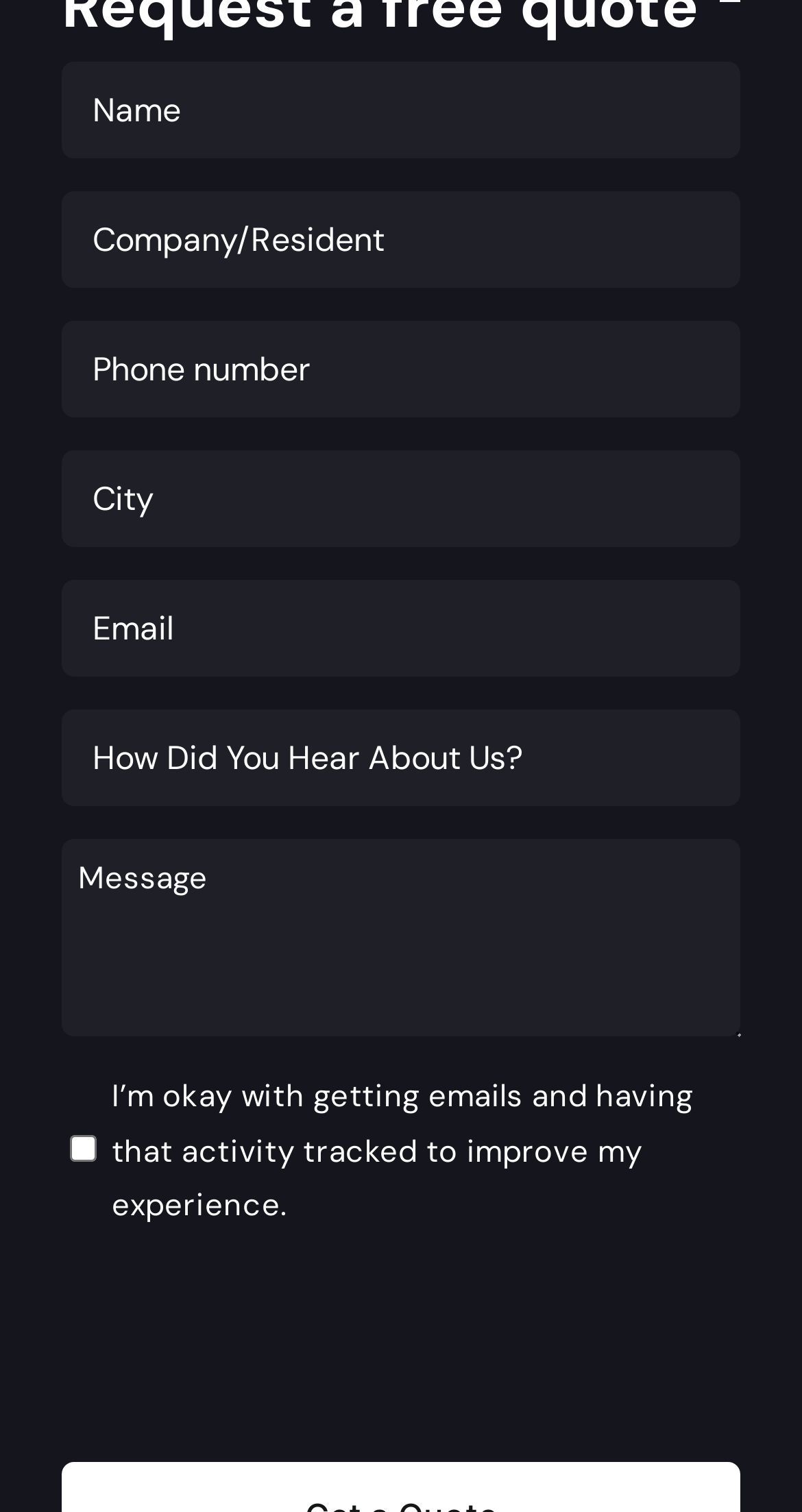Please find the bounding box for the following UI element description. Provide the coordinates in (top-left x, top-left y, bottom-right x, bottom-right y) format, with values between 0 and 1: name="input_8" placeholder="Phone number"

[0.077, 0.213, 0.923, 0.277]